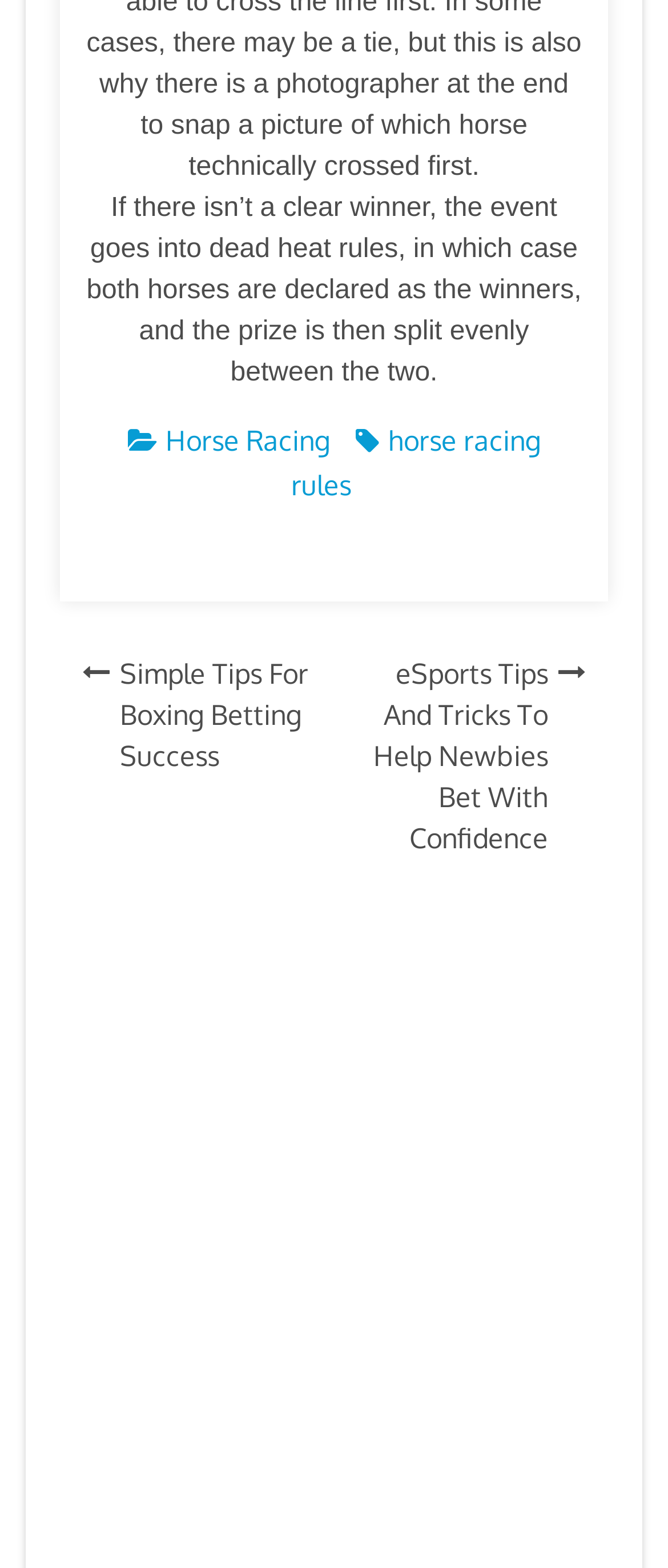Identify the bounding box coordinates of the HTML element based on this description: "parent_node: Search for: value="Search"".

[0.731, 0.618, 0.885, 0.662]